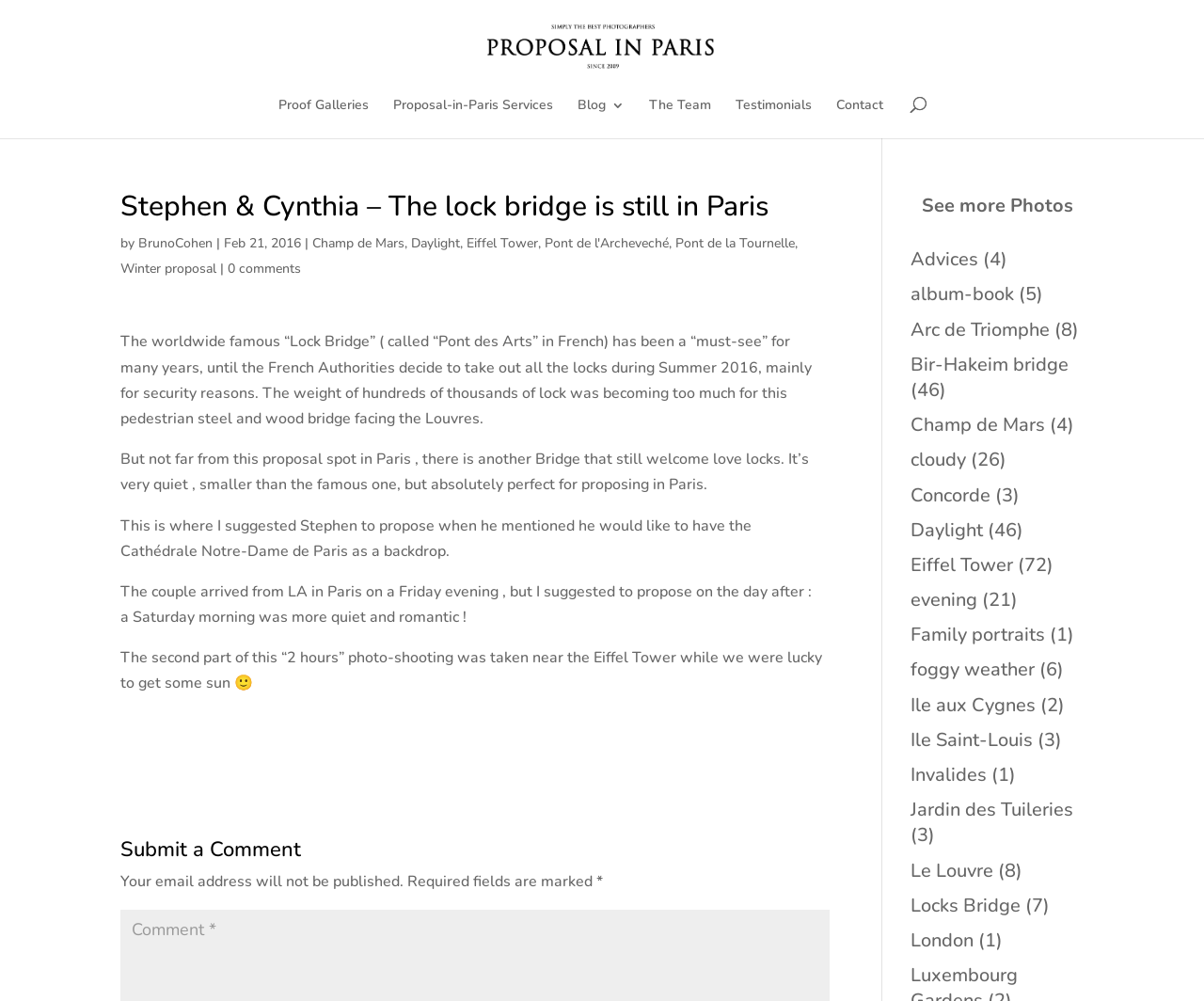Please predict the bounding box coordinates of the element's region where a click is necessary to complete the following instruction: "Submit a comment". The coordinates should be represented by four float numbers between 0 and 1, i.e., [left, top, right, bottom].

[0.1, 0.838, 0.689, 0.868]